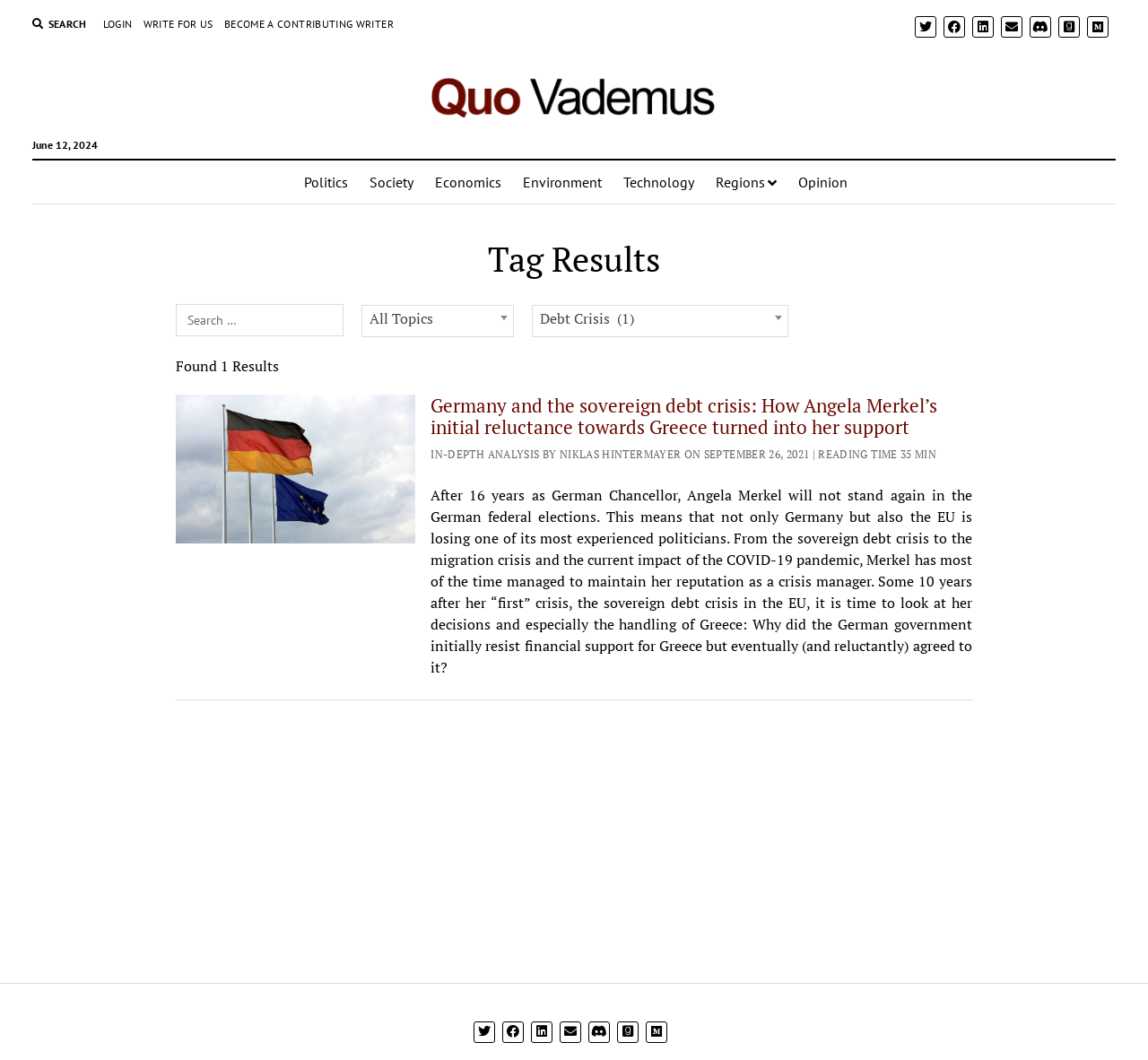Using the given element description, provide the bounding box coordinates (top-left x, top-left y, bottom-right x, bottom-right y) for the corresponding UI element in the screenshot: Working papers

None